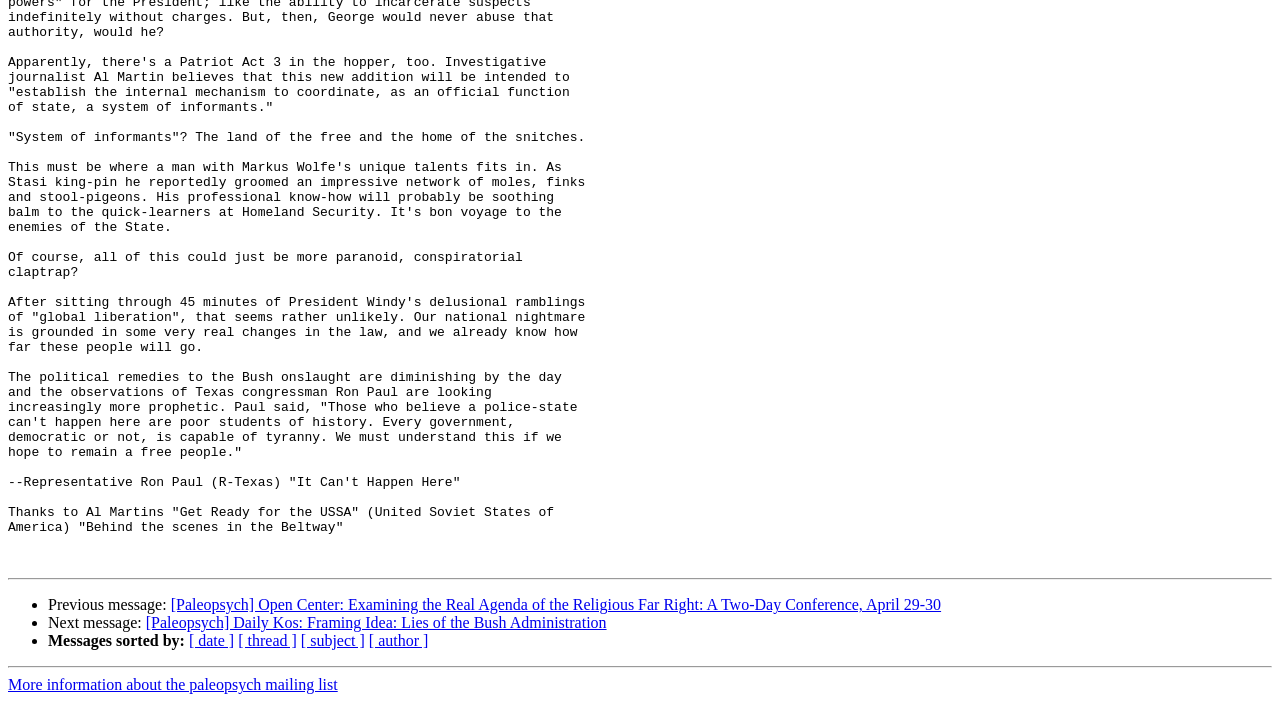Using the webpage screenshot and the element description [ date ], determine the bounding box coordinates. Specify the coordinates in the format (top-left x, top-left y, bottom-right x, bottom-right y) with values ranging from 0 to 1.

[0.148, 0.901, 0.183, 0.925]